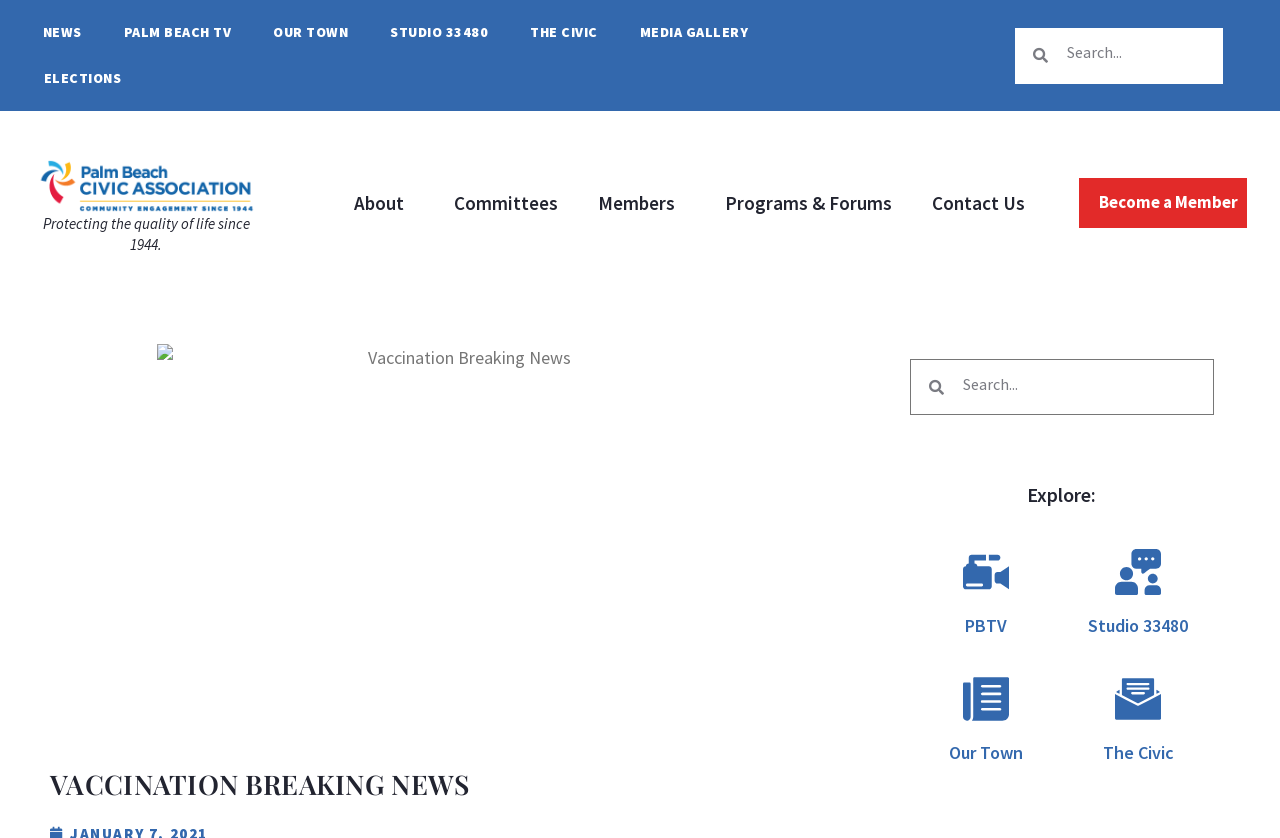Please specify the bounding box coordinates of the clickable region necessary for completing the following instruction: "Sign up for Town Alerts". The coordinates must consist of four float numbers between 0 and 1, i.e., [left, top, right, bottom].

[0.019, 0.066, 0.11, 0.121]